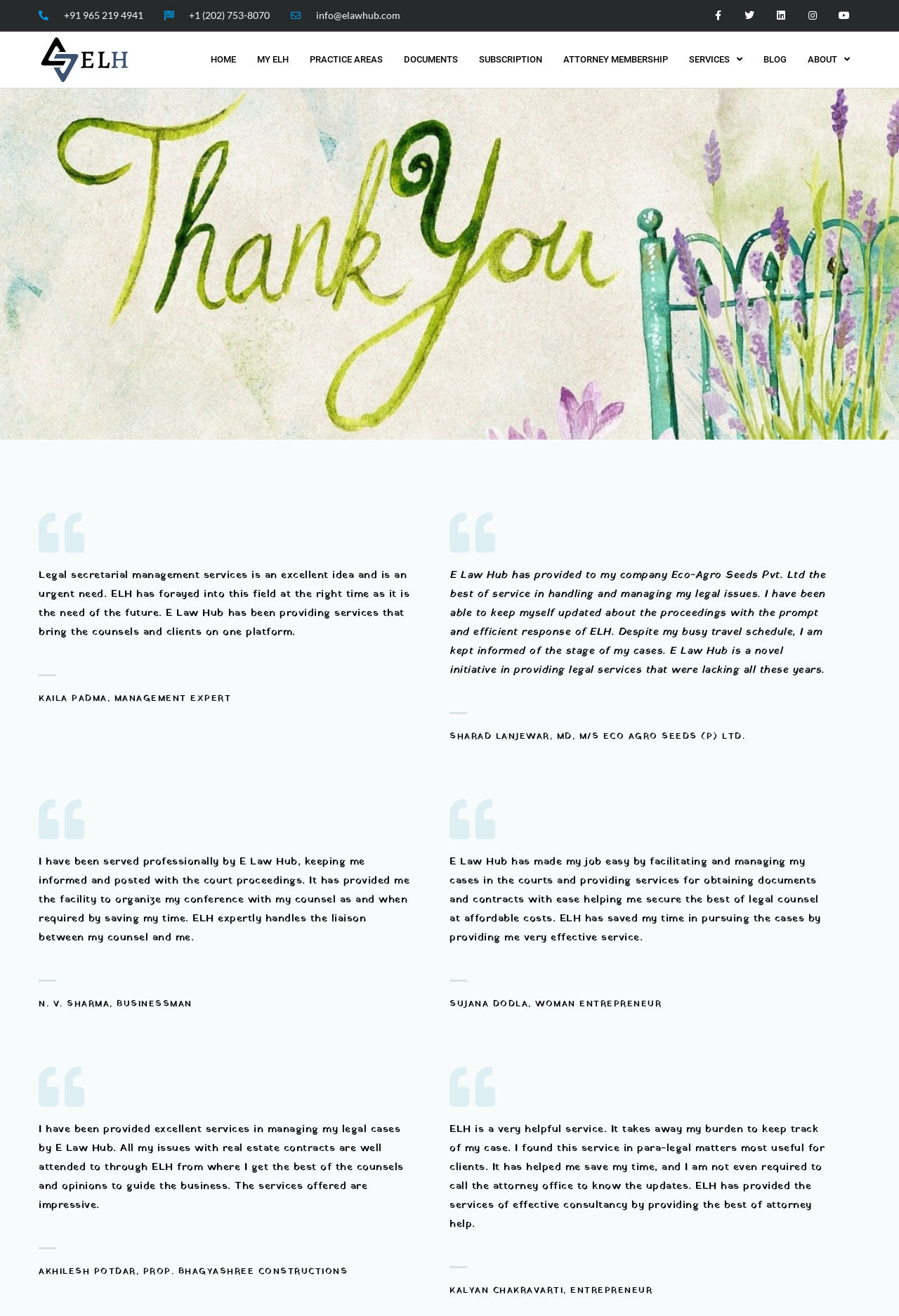Find the bounding box coordinates of the element to click in order to complete this instruction: "Send an email to info@elawhub.com". The bounding box coordinates must be four float numbers between 0 and 1, denoted as [left, top, right, bottom].

[0.323, 0.005, 0.445, 0.019]